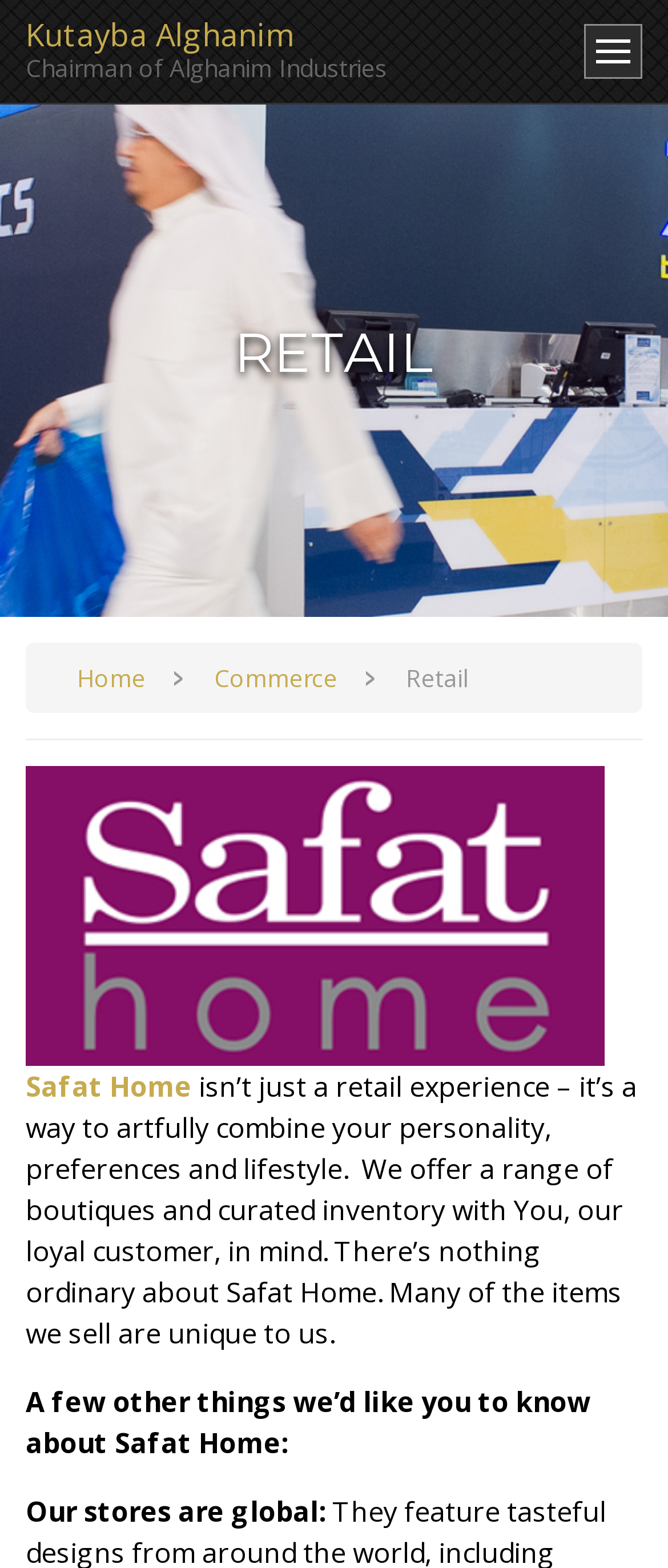Show the bounding box coordinates for the HTML element described as: "name="s" placeholder="Search for:"".

None